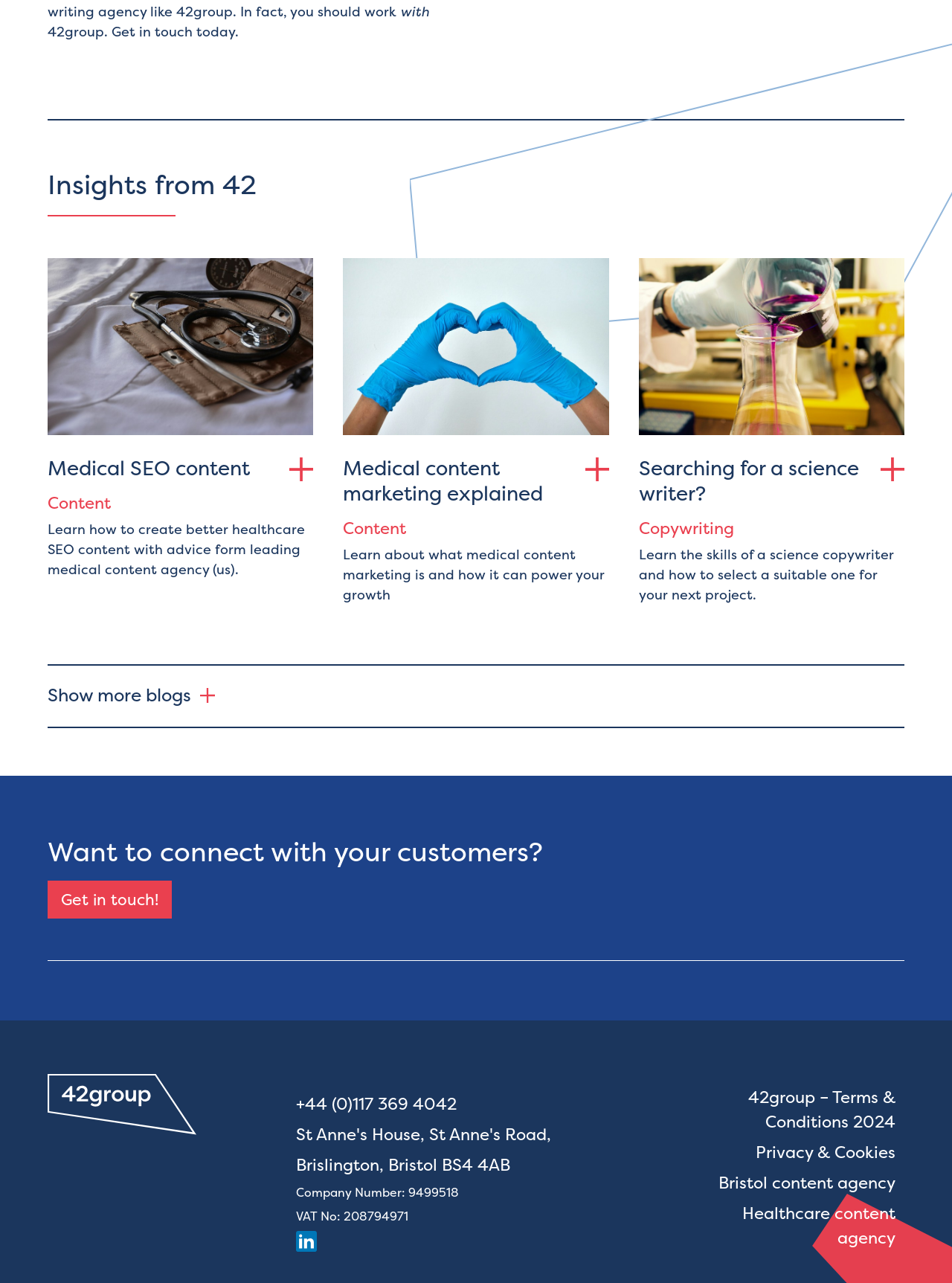Predict the bounding box coordinates of the UI element that matches this description: "parent_node: Medical SEO content". The coordinates should be in the format [left, top, right, bottom] with each value between 0 and 1.

[0.05, 0.201, 0.329, 0.339]